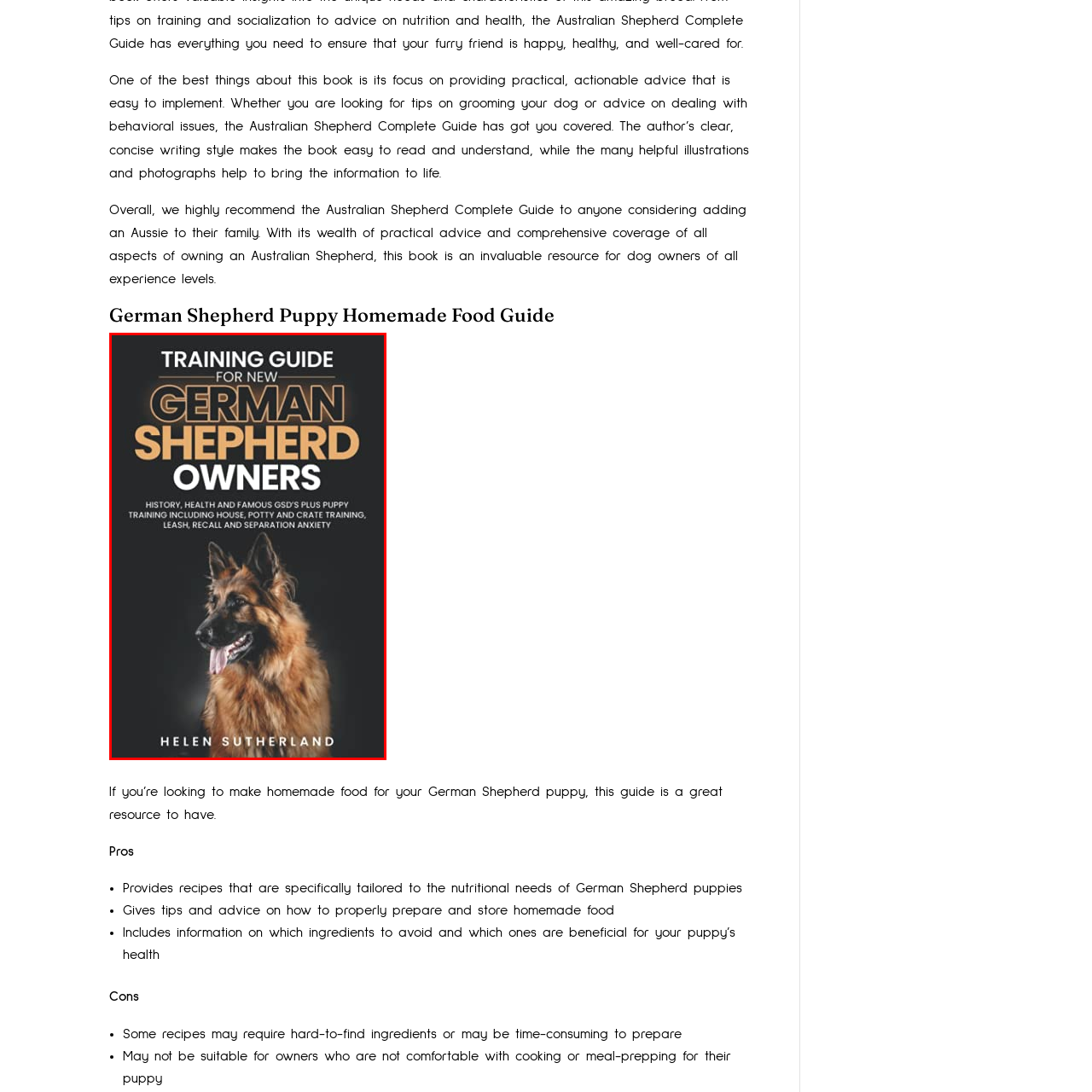Direct your attention to the image encased in a red frame, Who is the author of the book? Please answer in one word or a brief phrase.

Helen Sutherland